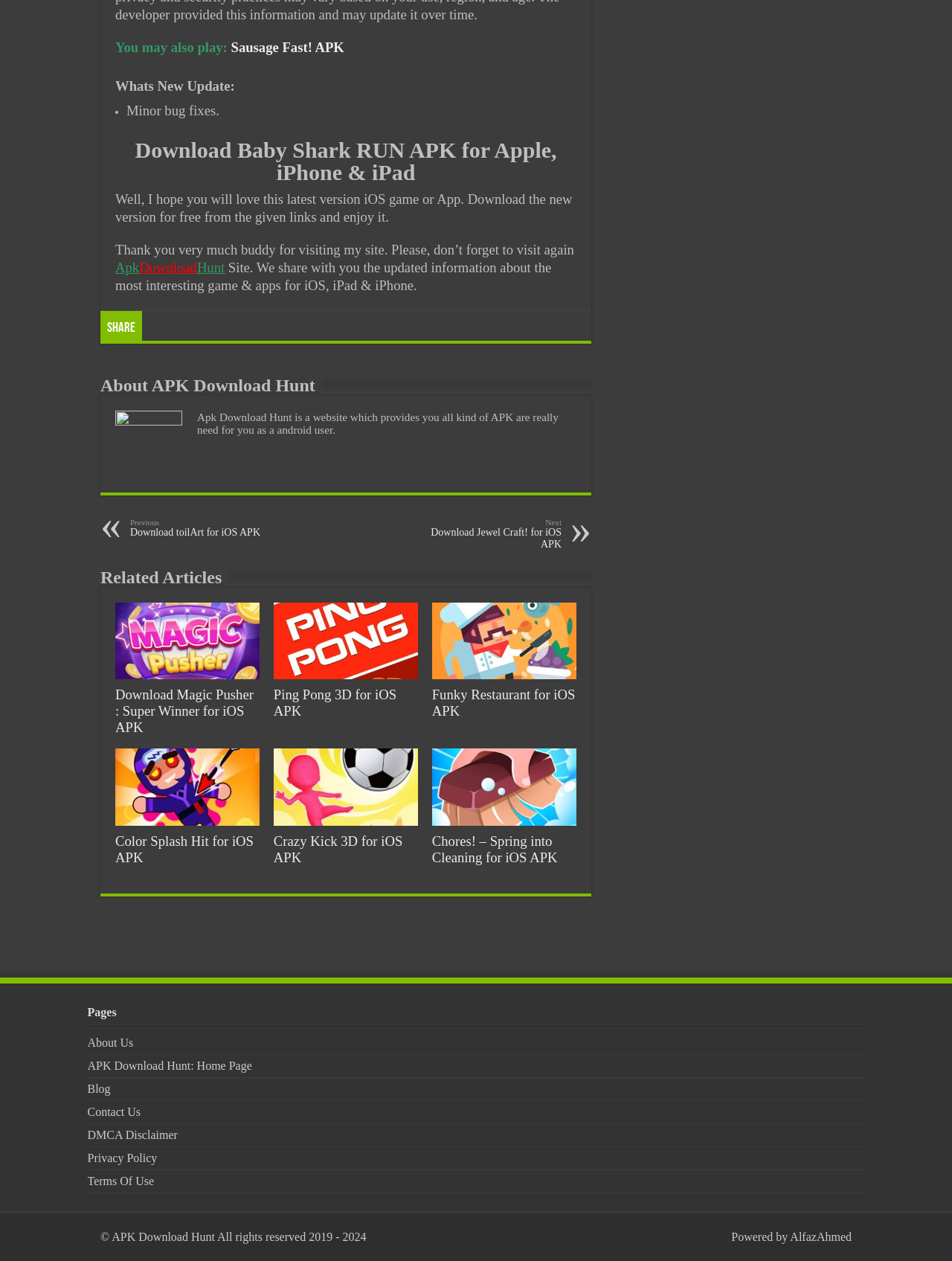Locate the bounding box coordinates of the area where you should click to accomplish the instruction: "Download Magic Pusher Super Winner for iOS APK".

[0.121, 0.545, 0.273, 0.584]